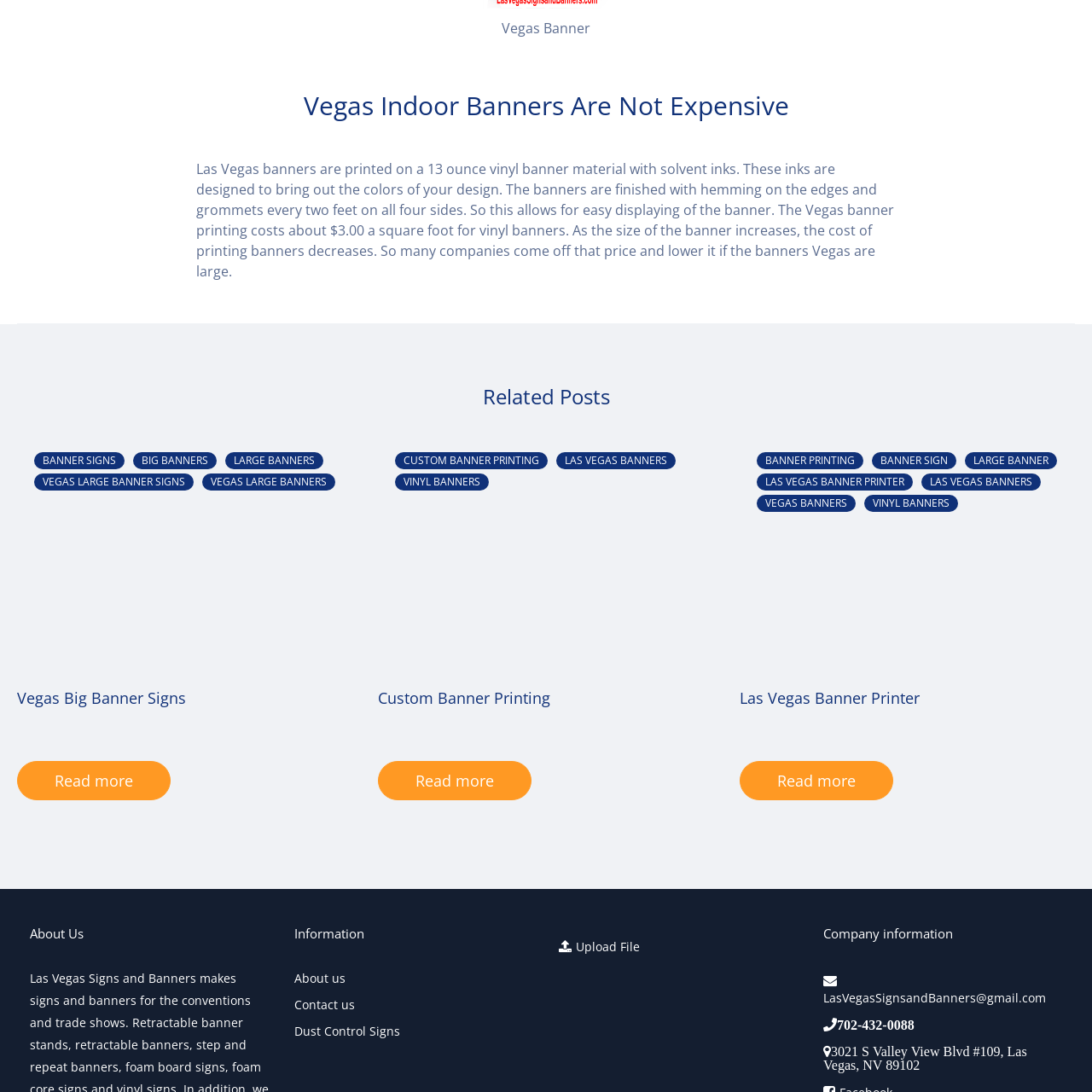Create an extensive caption describing the content of the image outlined in red.

The image showcases a concept for double-sided foam board signs, which are commonly utilized for advertising and promotional purposes. This versatile signage solution is printed on durable material, ensuring visibility and effectiveness in various settings. The signs typically feature vibrant colors and high-quality graphics, making them an attractive option for businesses looking to promote their services or products. Ideal for both indoor and outdoor use, these signs are designed to capture attention and communicate messages clearly, making them a popular choice for events, trade shows, and storefronts.